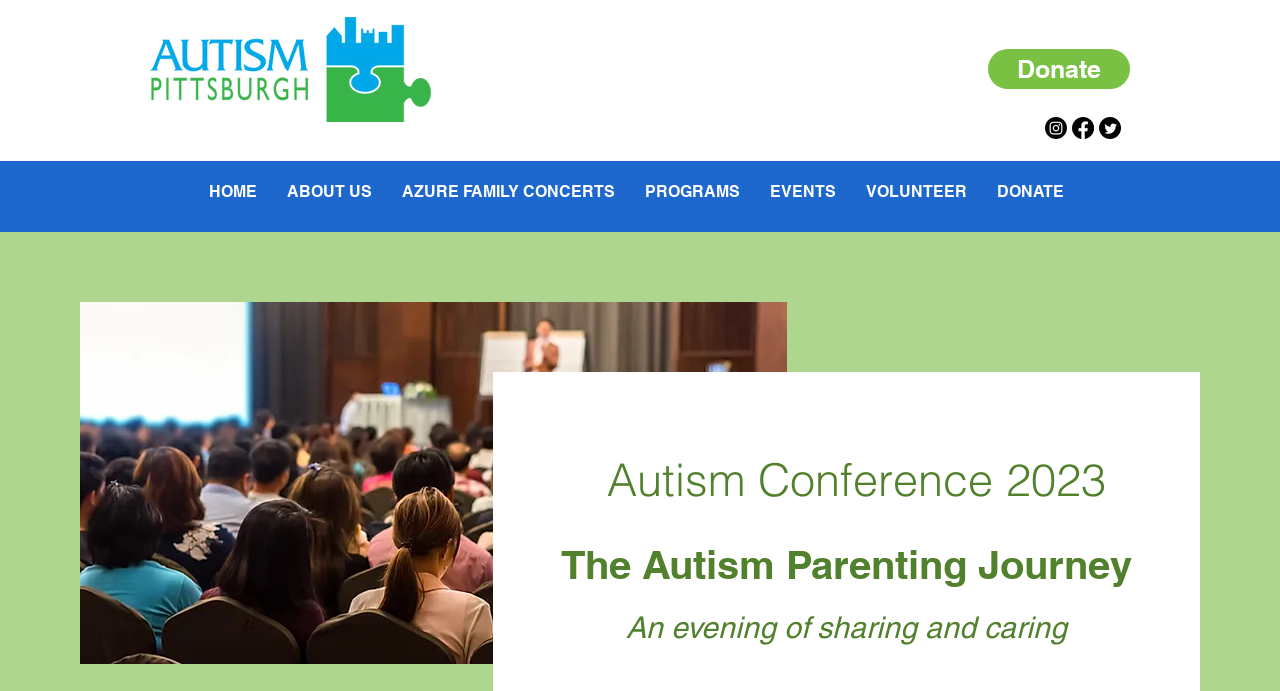With reference to the screenshot, provide a detailed response to the question below:
How many ways are available to support the organization?

I can see two ways to support the organization, one is to 'Donate' which is mentioned as a link at the top and also in the navigation menu, and the other is to 'Volunteer' which is also mentioned as a link in the navigation menu.